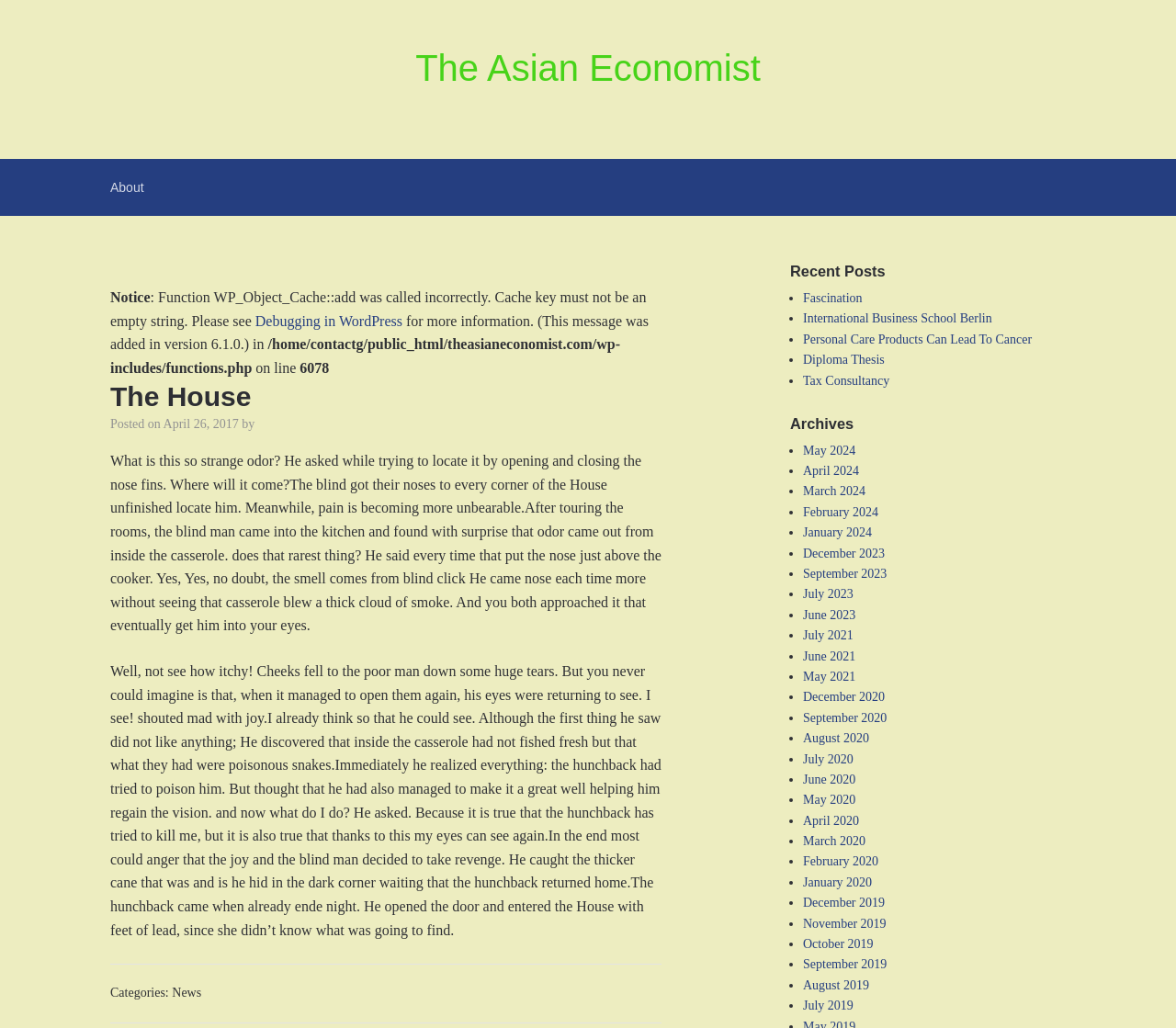Please indicate the bounding box coordinates of the element's region to be clicked to achieve the instruction: "click the link to News". Provide the coordinates as four float numbers between 0 and 1, i.e., [left, top, right, bottom].

[0.146, 0.959, 0.171, 0.972]